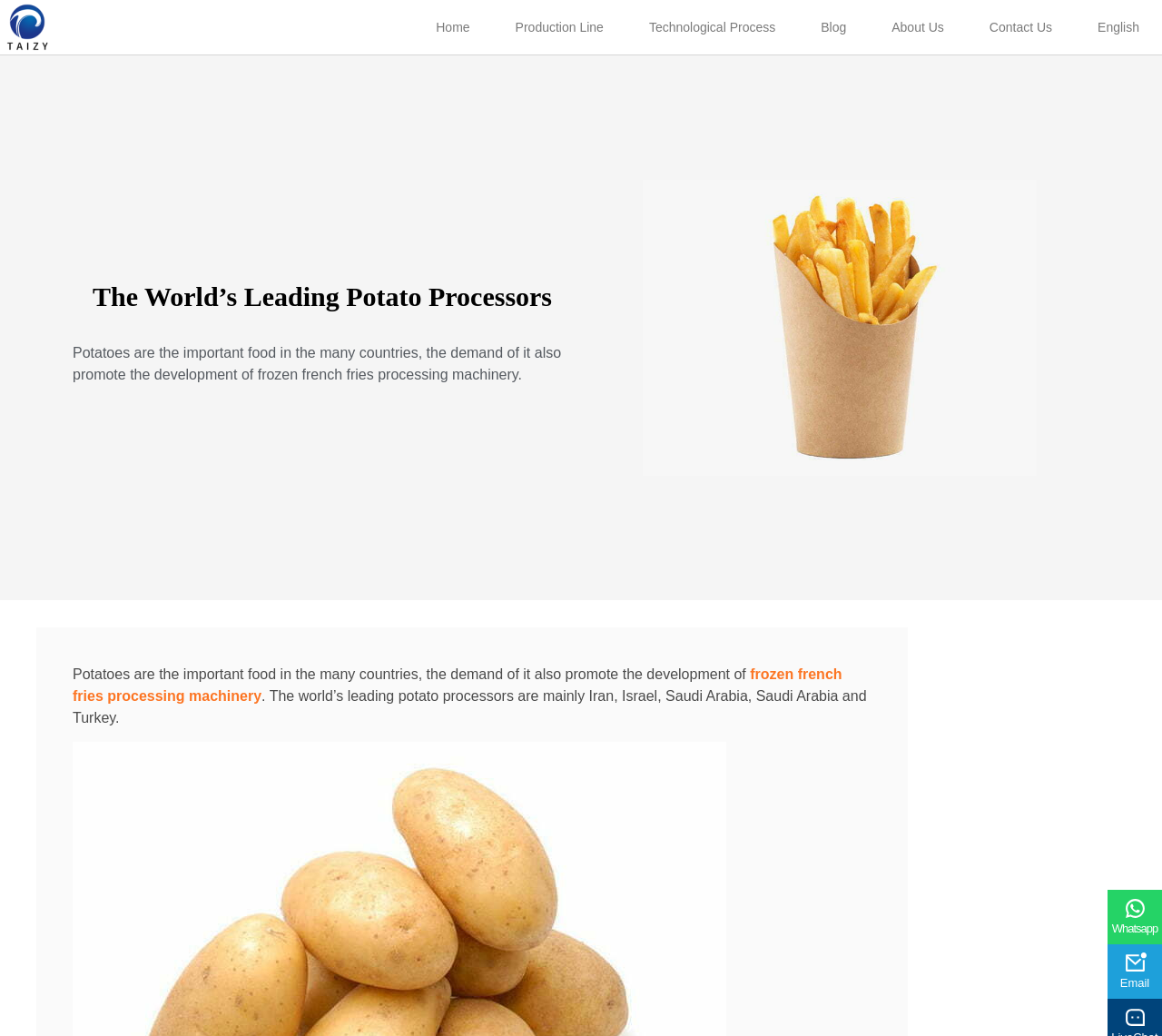Which countries are among the world's leading potato processors?
Provide an in-depth and detailed answer to the question.

The static text on the webpage mentions that 'The world’s leading potato processors are mainly Iran, Israel, Saudi Arabia, Saudi Arabia and Turkey', providing the list of countries.